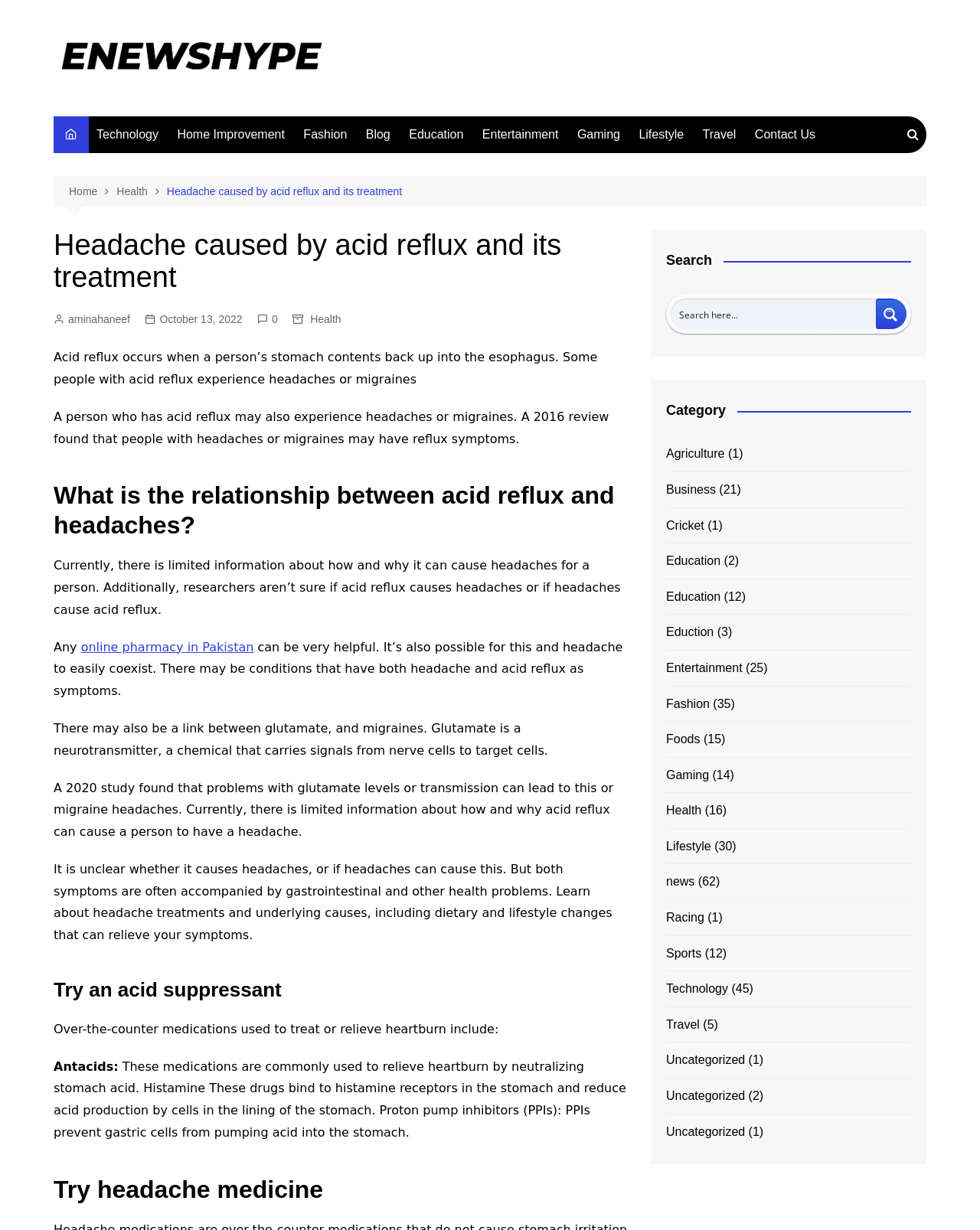Find the bounding box coordinates of the UI element according to this description: "Home Improvement".

[0.173, 0.095, 0.298, 0.125]